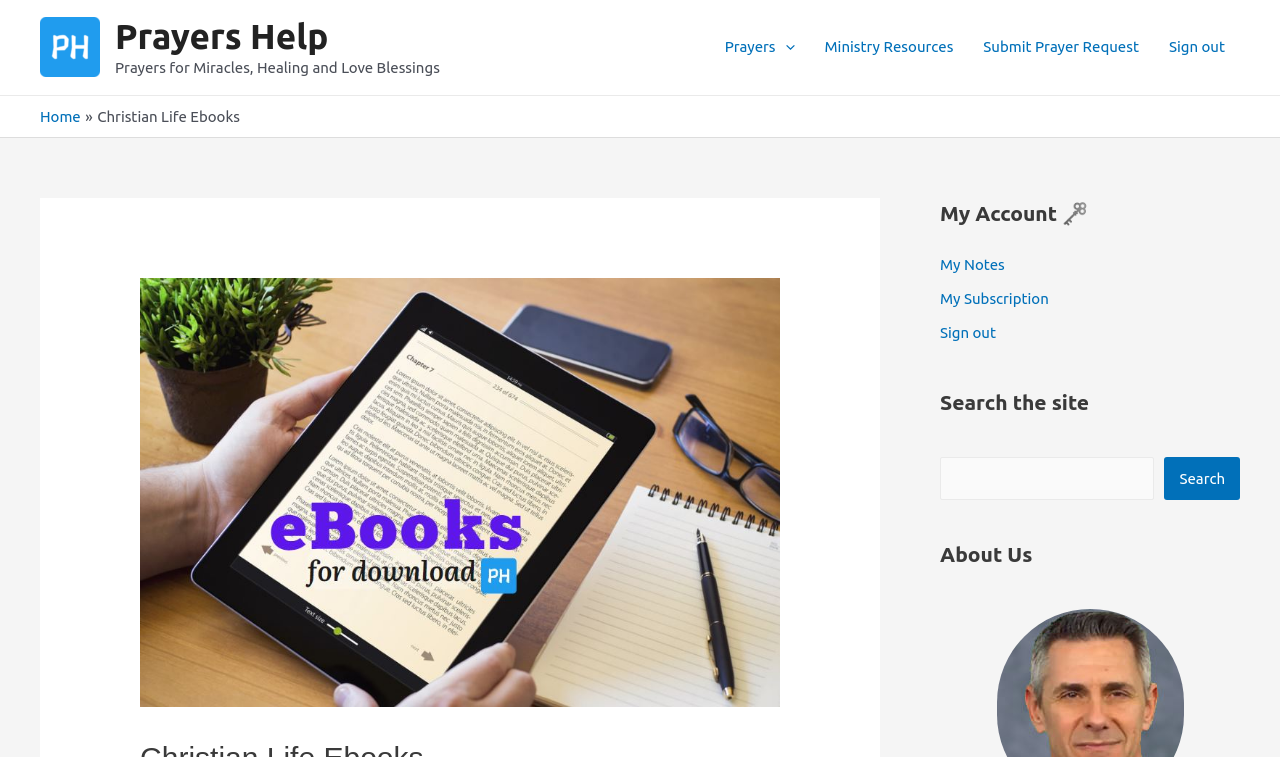Specify the bounding box coordinates of the element's region that should be clicked to achieve the following instruction: "Go to Ministry Resources". The bounding box coordinates consist of four float numbers between 0 and 1, in the format [left, top, right, bottom].

[0.632, 0.016, 0.757, 0.109]